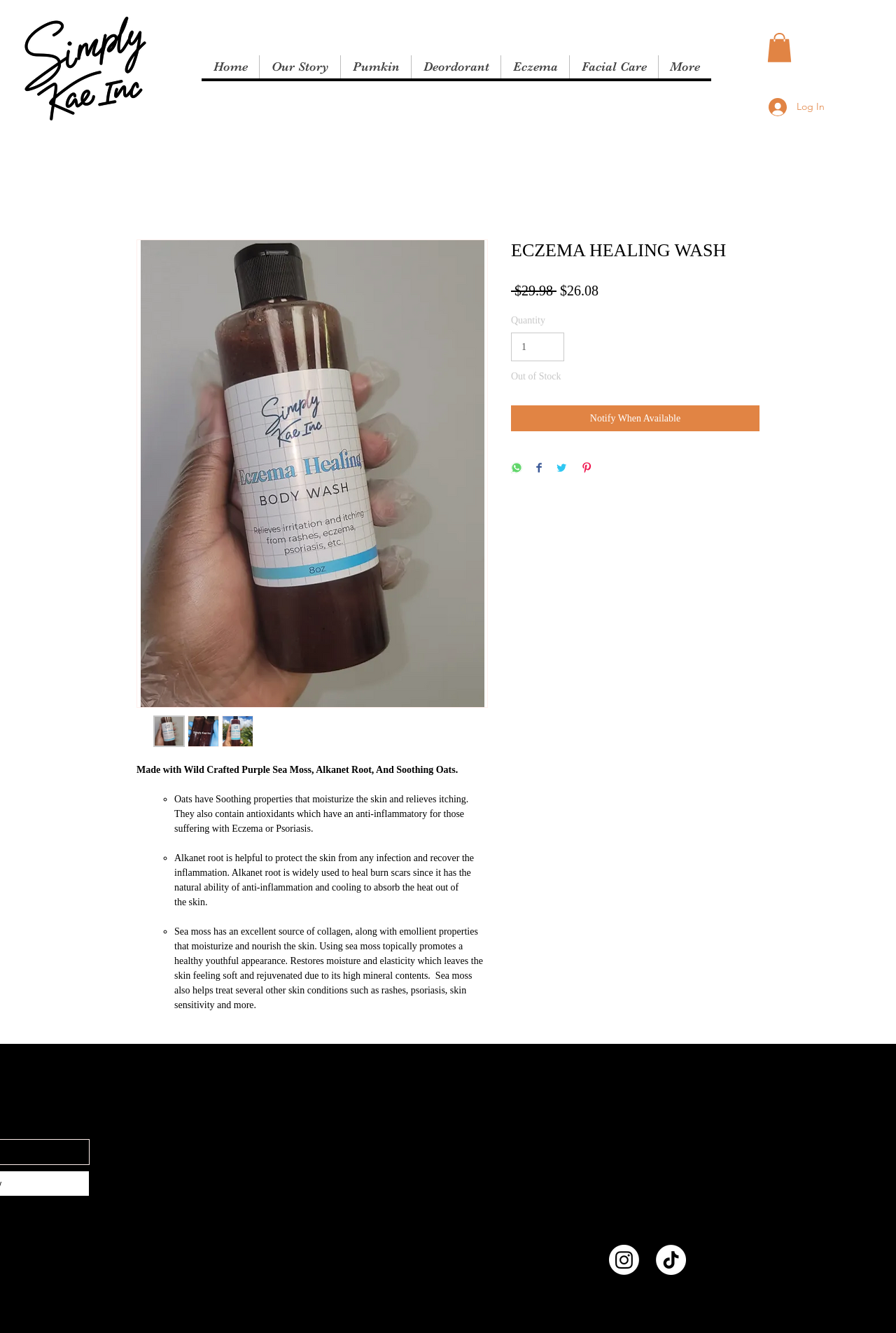What is the function of Alkanet root in the product?
Please answer using one word or phrase, based on the screenshot.

Protect the skin from infection and recover inflammation